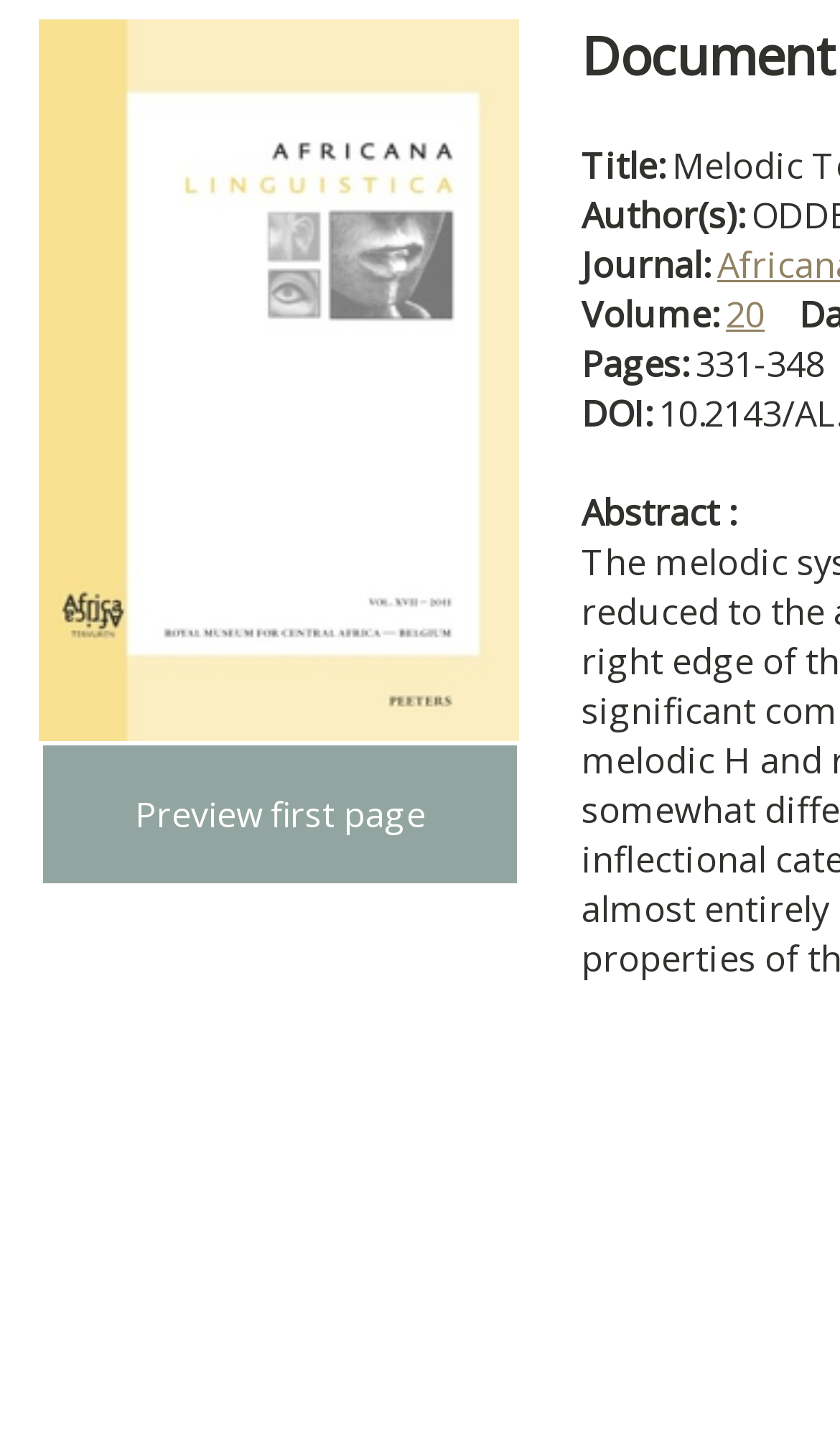Locate the bounding box of the UI element with the following description: "Preview first page".

[0.051, 0.514, 0.615, 0.61]